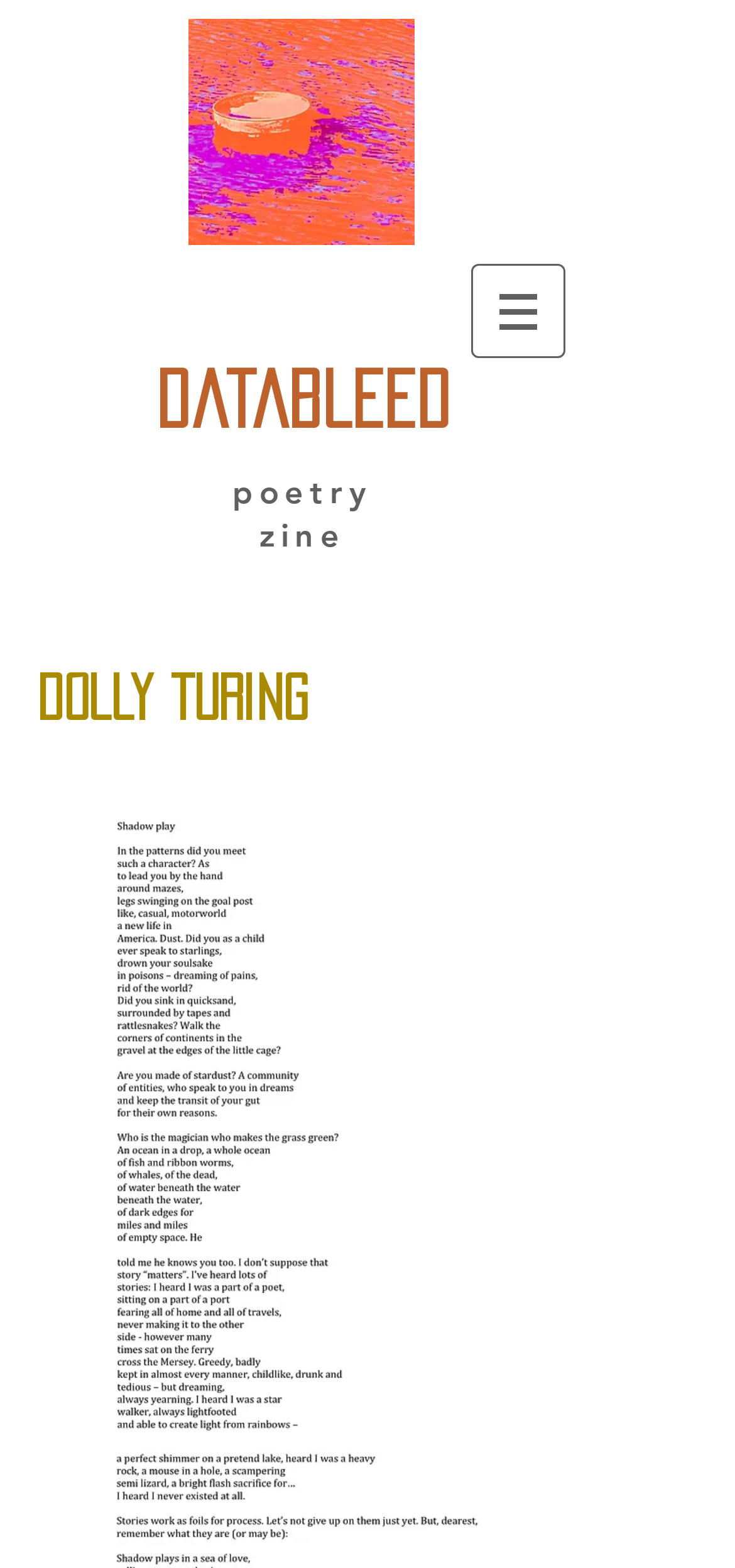Write an elaborate caption that captures the essence of the webpage.

The webpage is titled "Dolly Turing Shadow Play | datableedzine" and features a prominent cover image, "cover image maybe.jpg", located near the top-left corner of the page, taking up about a quarter of the screen's width and a sixth of its height.

Below the cover image, there is a heading that reads "datableed", situated roughly in the top-third of the page. To the right of this heading, a navigation menu labeled "Site" is positioned, accompanied by a button with a popup menu, indicated by a small icon.

Further down the page, another heading "poetry zine" is displayed, situated roughly in the middle of the page. Below this heading, a subheading "dolly turing" is placed, spanning almost the entire width of the page.

There are a total of two headings and one navigation menu on the page, with a single image serving as a cover and another small icon within the navigation menu.